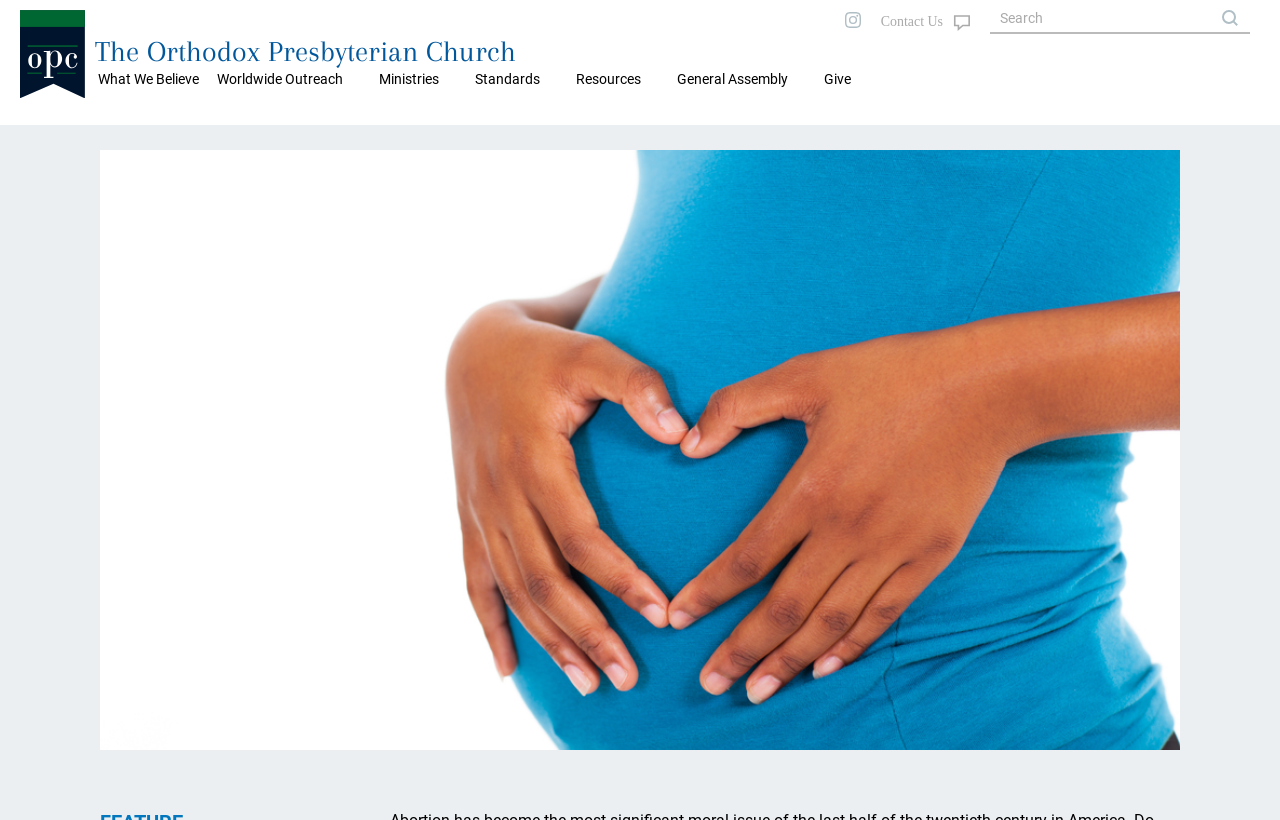Please look at the image and answer the question with a detailed explanation: Is the search box required?

I found a textbox element with a description about searching, and its 'required' attribute is set to False, indicating that it is not a required field.